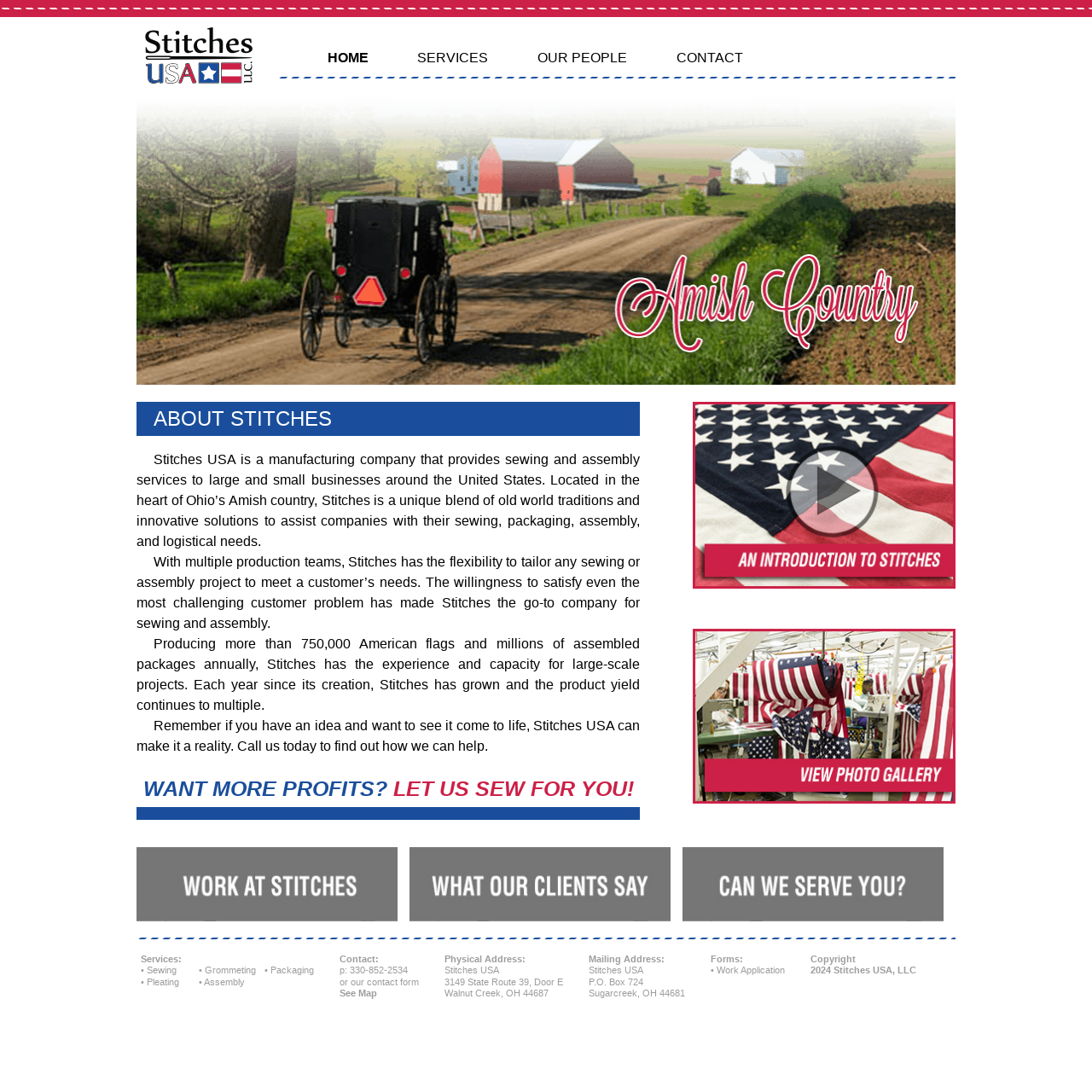Kindly determine the bounding box coordinates for the clickable area to achieve the given instruction: "Go to the 'SERVICES' page".

[0.382, 0.046, 0.447, 0.059]